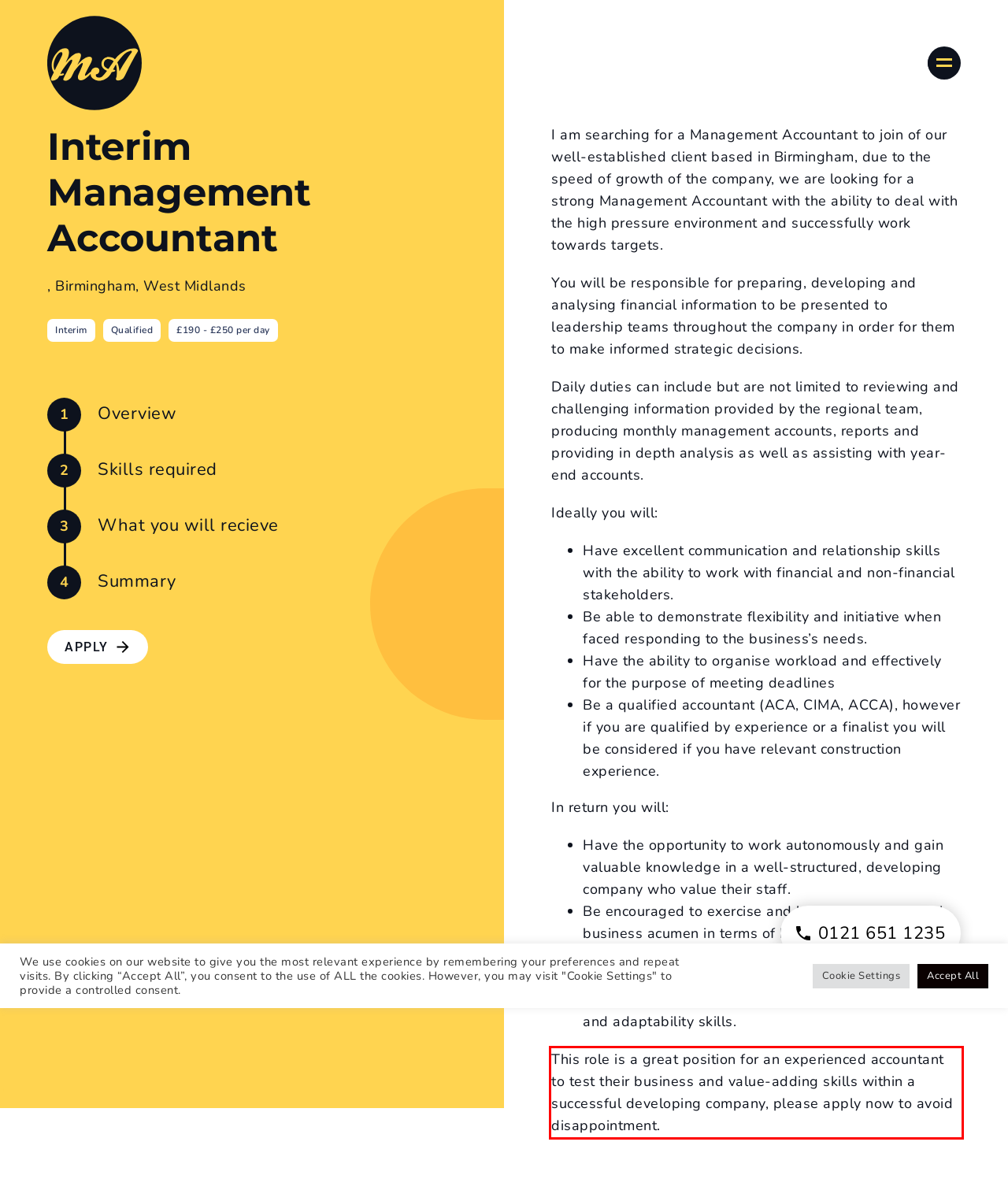You have a screenshot of a webpage with a UI element highlighted by a red bounding box. Use OCR to obtain the text within this highlighted area.

This role is a great position for an experienced accountant to test their business and value-adding skills within a successful developing company, please apply now to avoid disappointment.